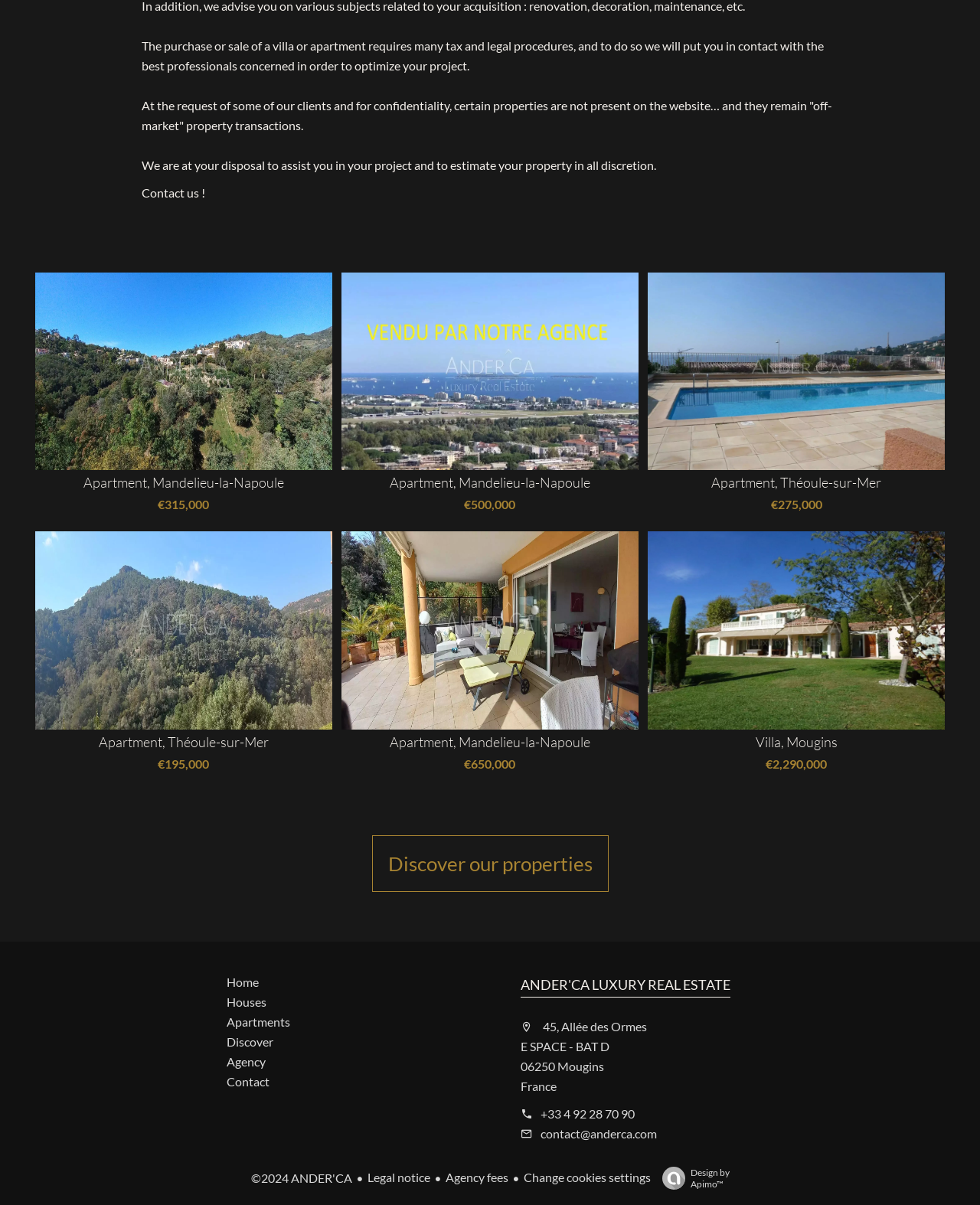Please find the bounding box for the following UI element description. Provide the coordinates in (top-left x, top-left y, bottom-right x, bottom-right y) format, with values between 0 and 1: Merch

None